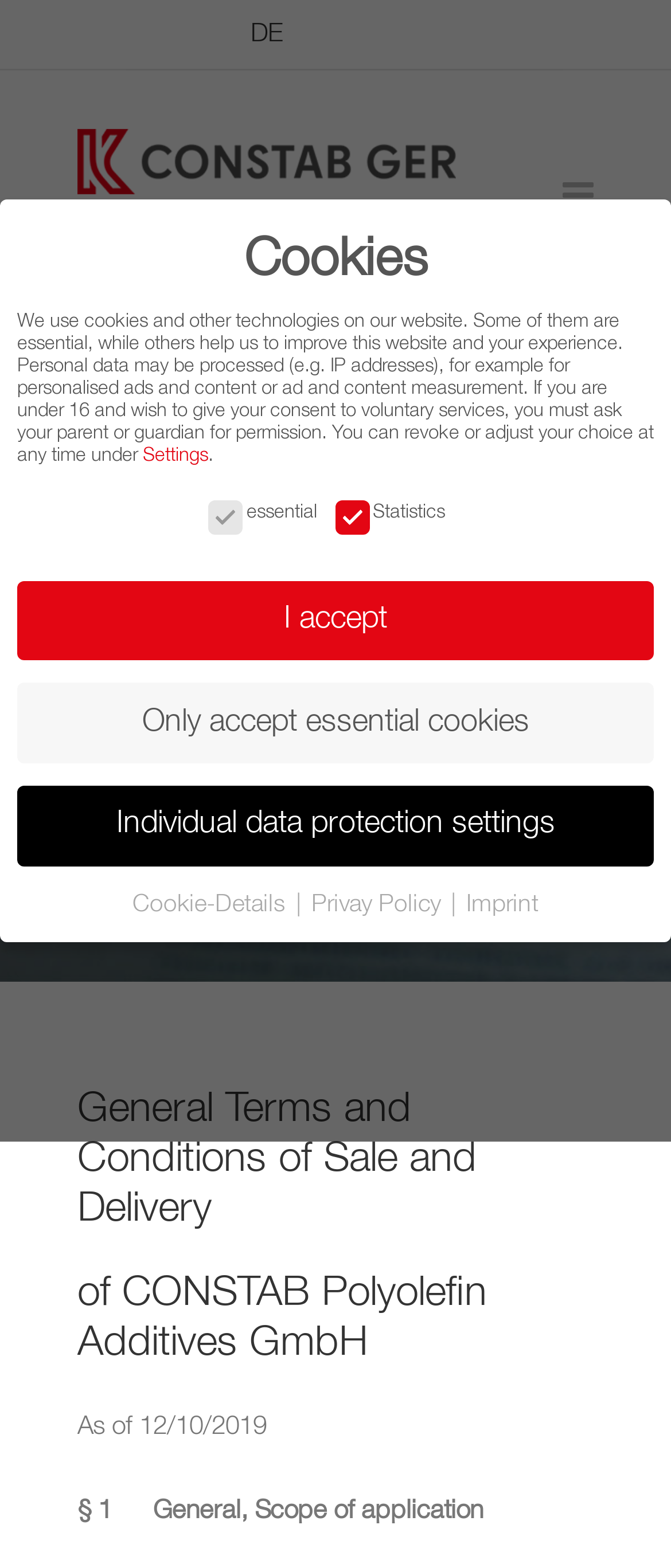Identify the bounding box coordinates of the clickable region necessary to fulfill the following instruction: "Switch to German language". The bounding box coordinates should be four float numbers between 0 and 1, i.e., [left, top, right, bottom].

[0.373, 0.013, 0.422, 0.03]